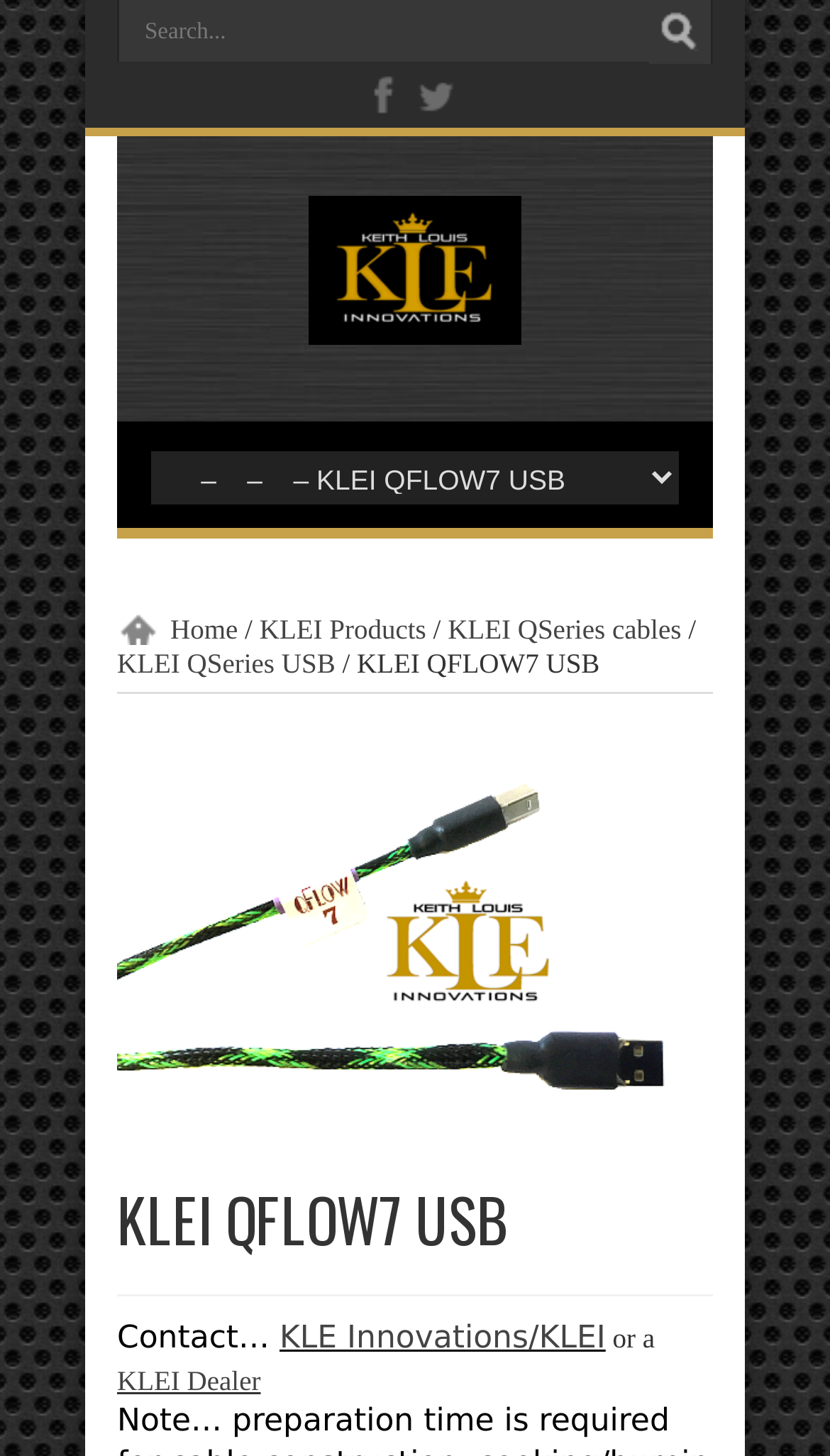Generate a thorough explanation of the webpage's elements.

The webpage is about KLEI QFLOW7 USB, a product from KLE Innovations. At the top right corner, there is a search bar with a "Search" button next to it. Below the search bar, there are two links side by side. 

The main content of the page is divided into two sections. On the left side, there is a navigation menu with links to "Home", "KLEI Products", "KLEI QSeries cables", and "KLEI QSeries USB". On the right side, there is a section dedicated to the KLEI QFLOW7 USB product, which includes a heading, a link to the product, and an image of the product. 

Below the product section, there is a footer area with a heading "KLEI QFLOW7 USB" and a link to the product. Additionally, there are links to "Contact" and "KLEI Dealer" in the footer area. There are a total of 7 links and 2 images on the page.